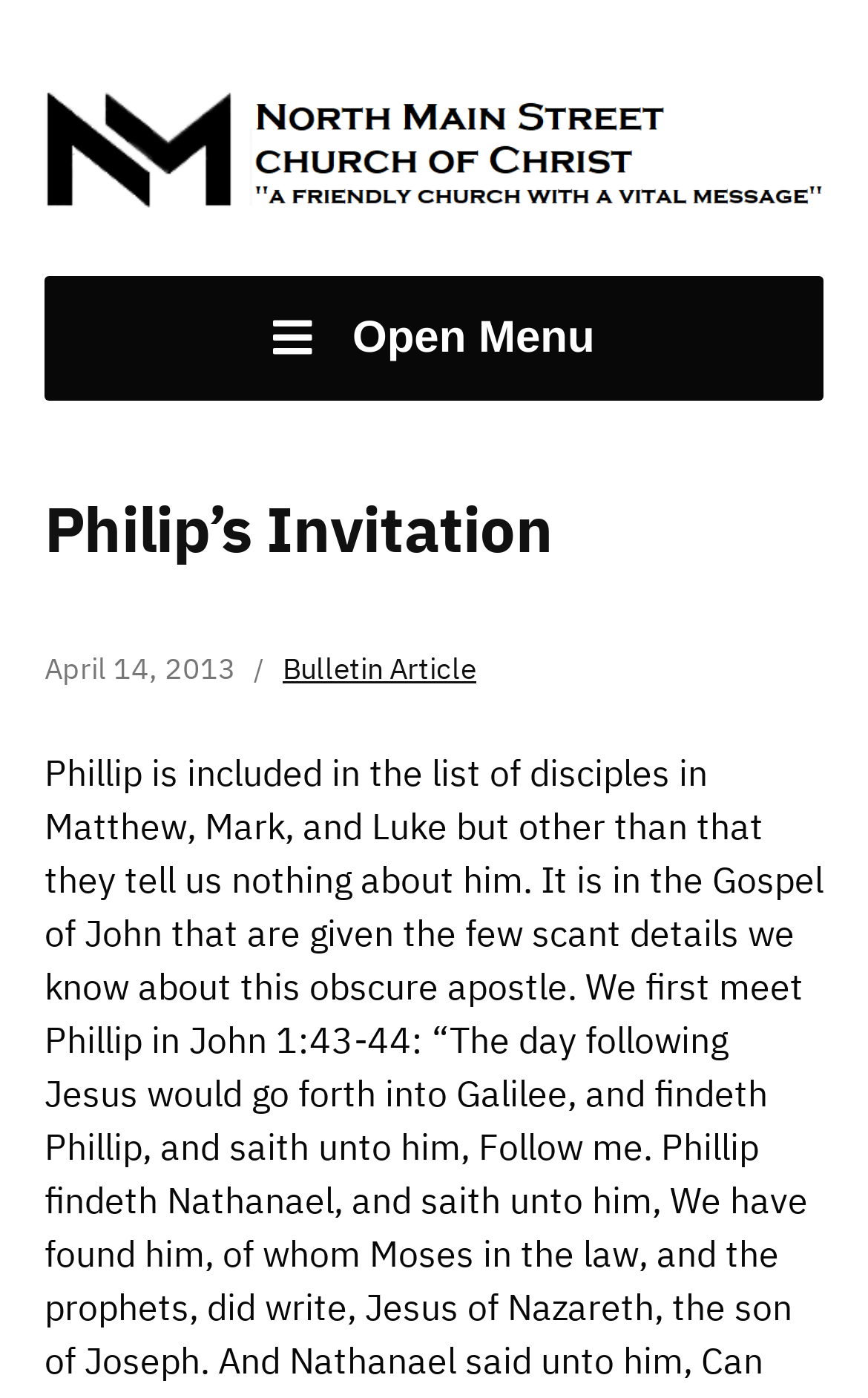Please answer the following question using a single word or phrase: 
What is the purpose of the button?

Open Menu